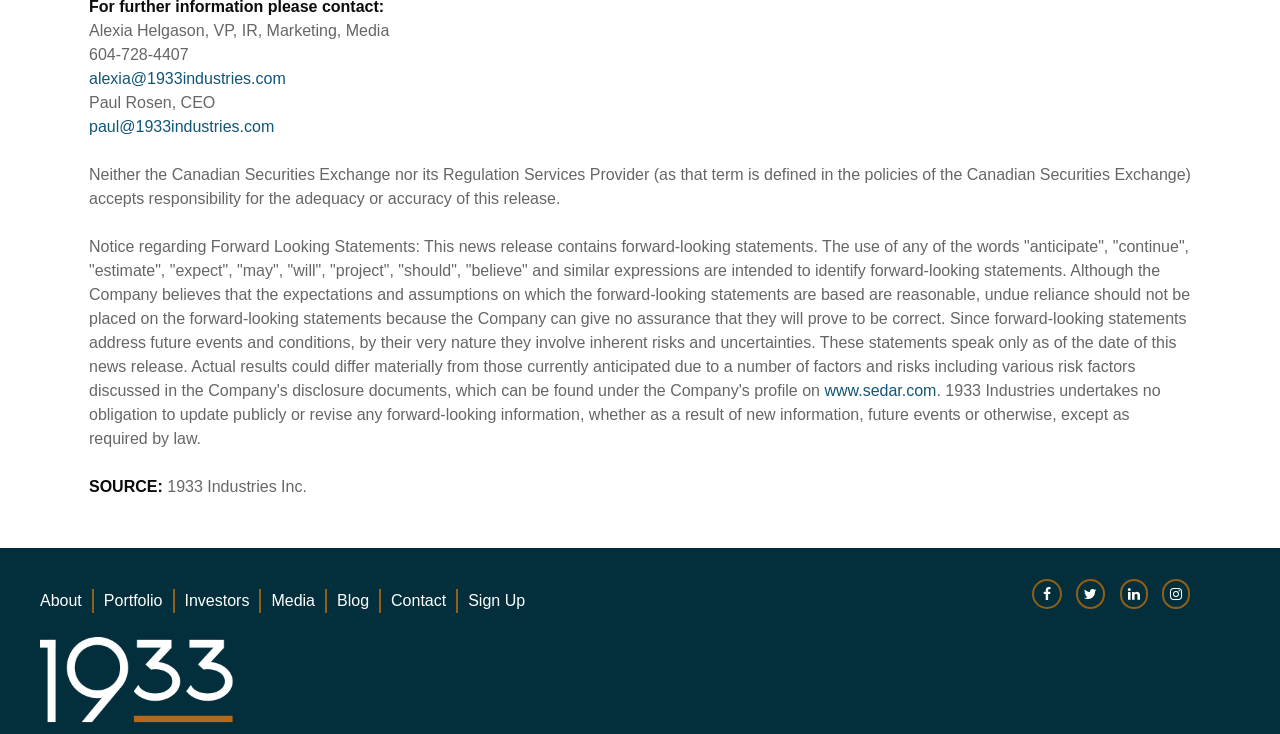Please determine the bounding box coordinates of the element to click on in order to accomplish the following task: "Follow the company on social media". Ensure the coordinates are four float numbers ranging from 0 to 1, i.e., [left, top, right, bottom].

[0.806, 0.811, 0.829, 0.834]